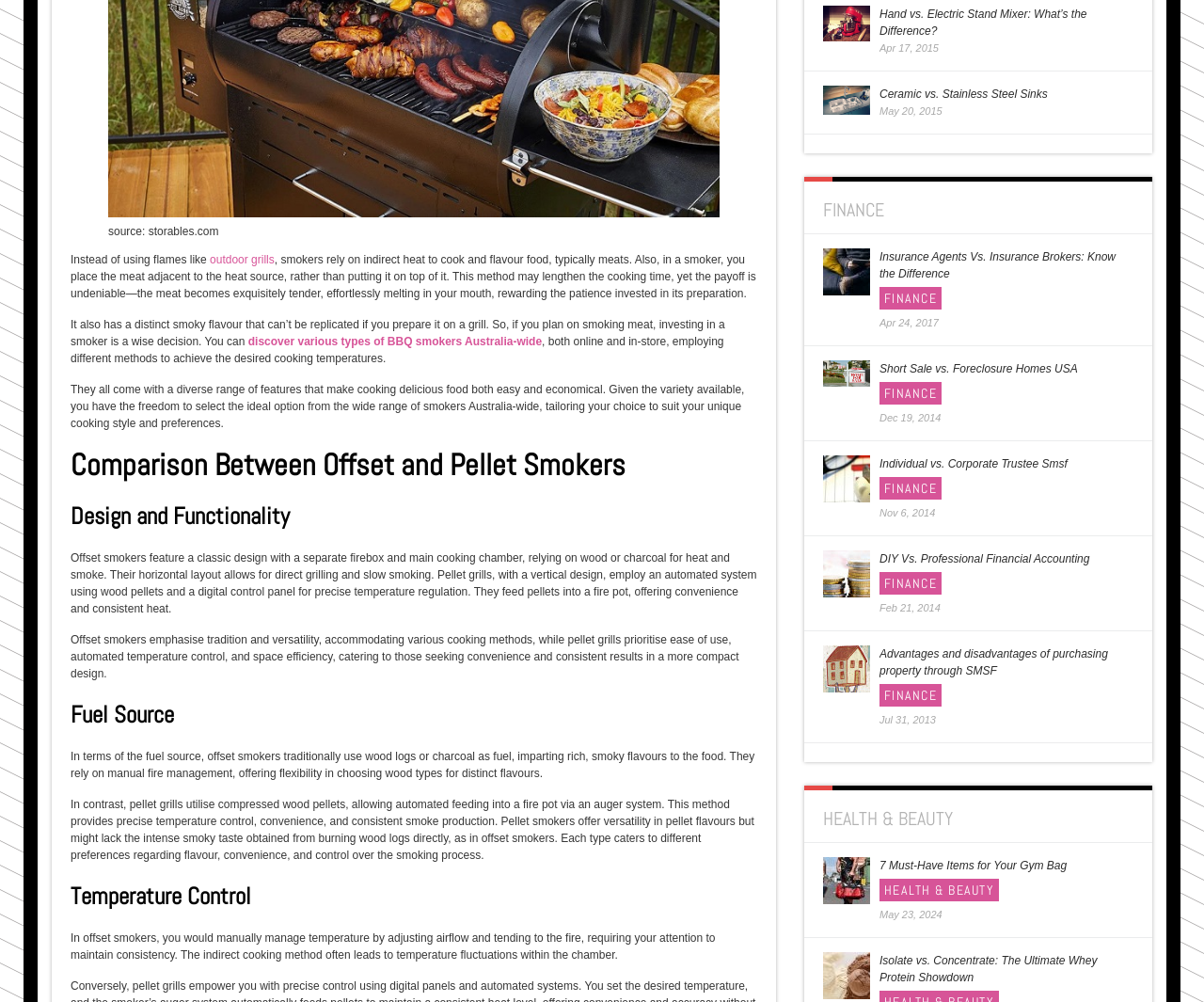Using floating point numbers between 0 and 1, provide the bounding box coordinates in the format (top-left x, top-left y, bottom-right x, bottom-right y). Locate the UI element described here: outdoor grills

[0.174, 0.253, 0.228, 0.266]